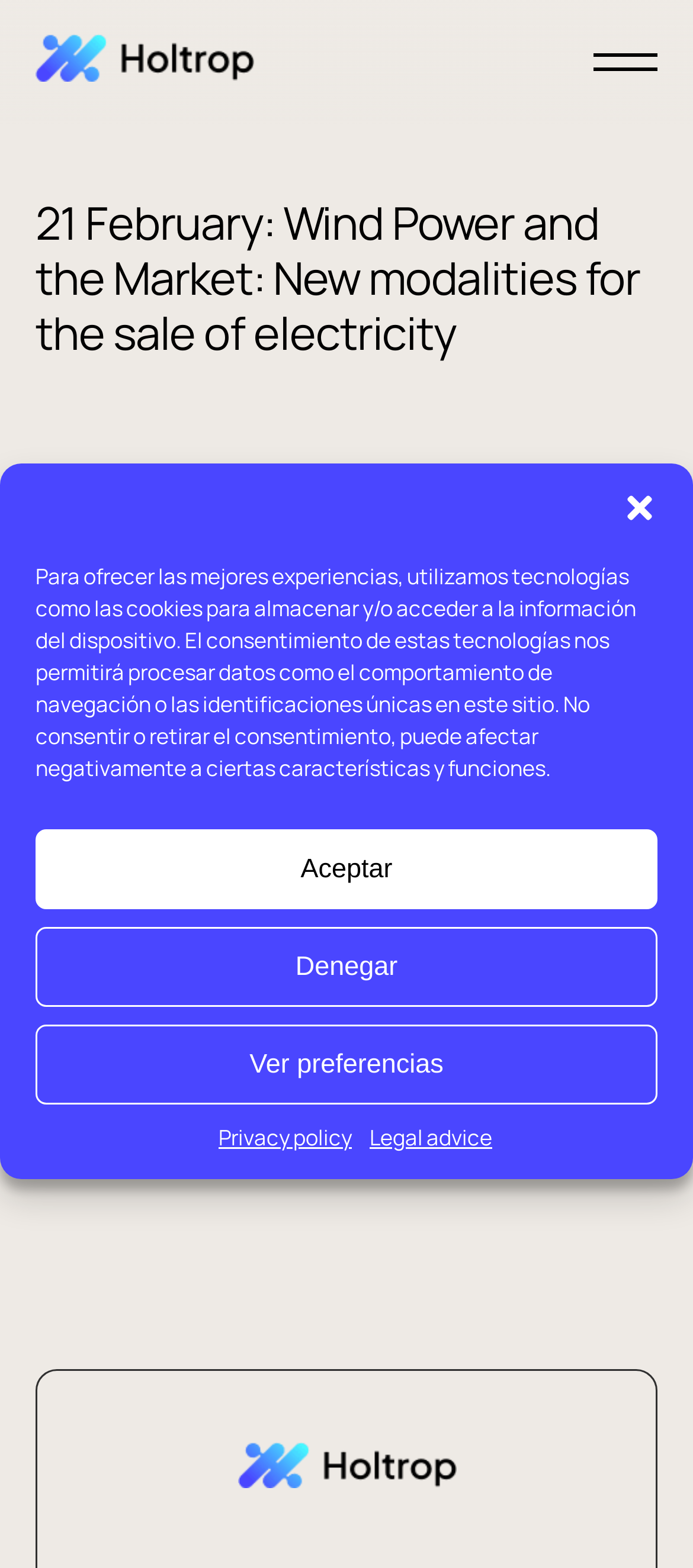Please locate the bounding box coordinates of the element that should be clicked to complete the given instruction: "view the privacy policy".

[0.315, 0.716, 0.508, 0.735]